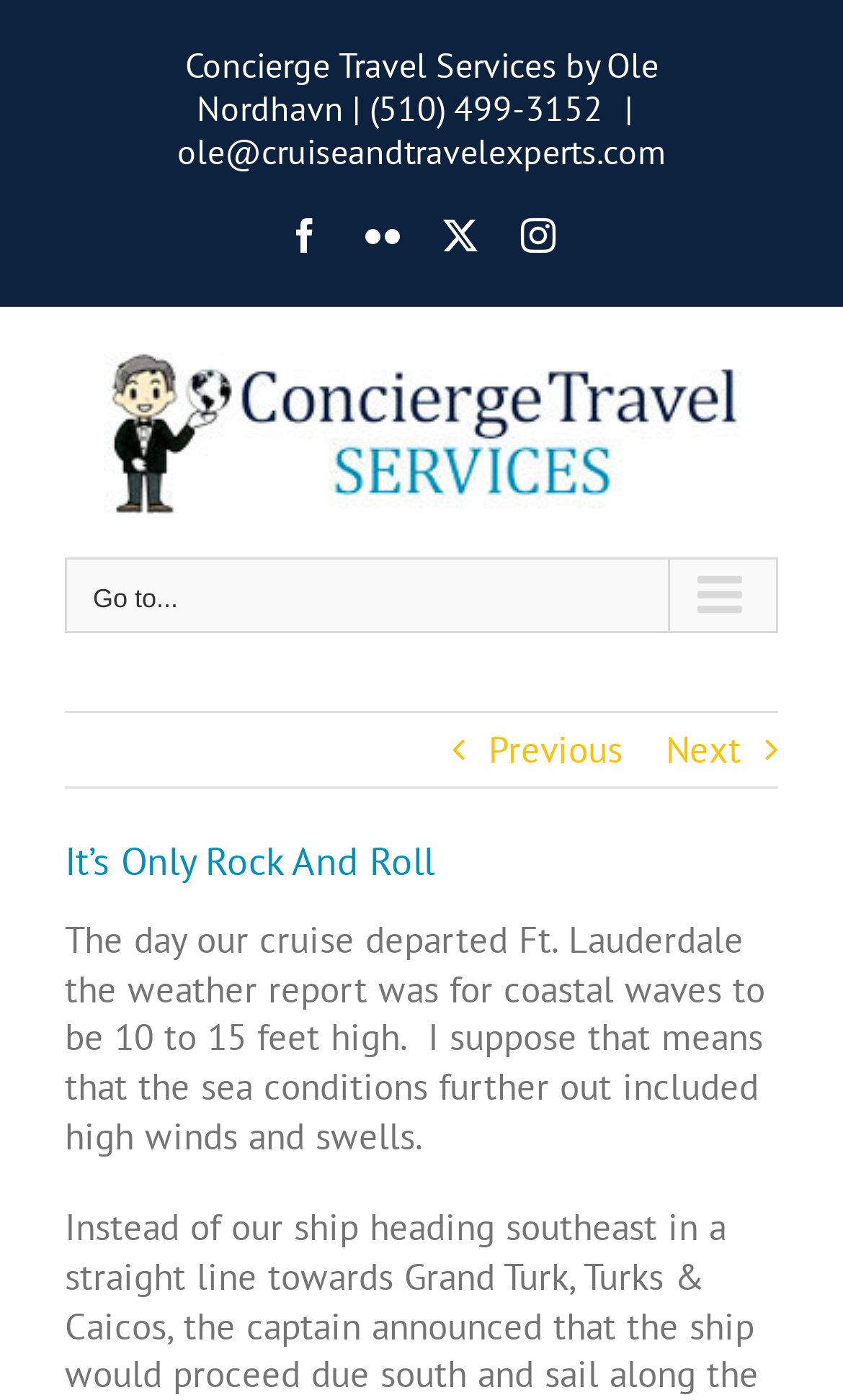Determine the coordinates of the bounding box for the clickable area needed to execute this instruction: "View the Concierge Travel Services logo".

[0.077, 0.252, 0.923, 0.368]